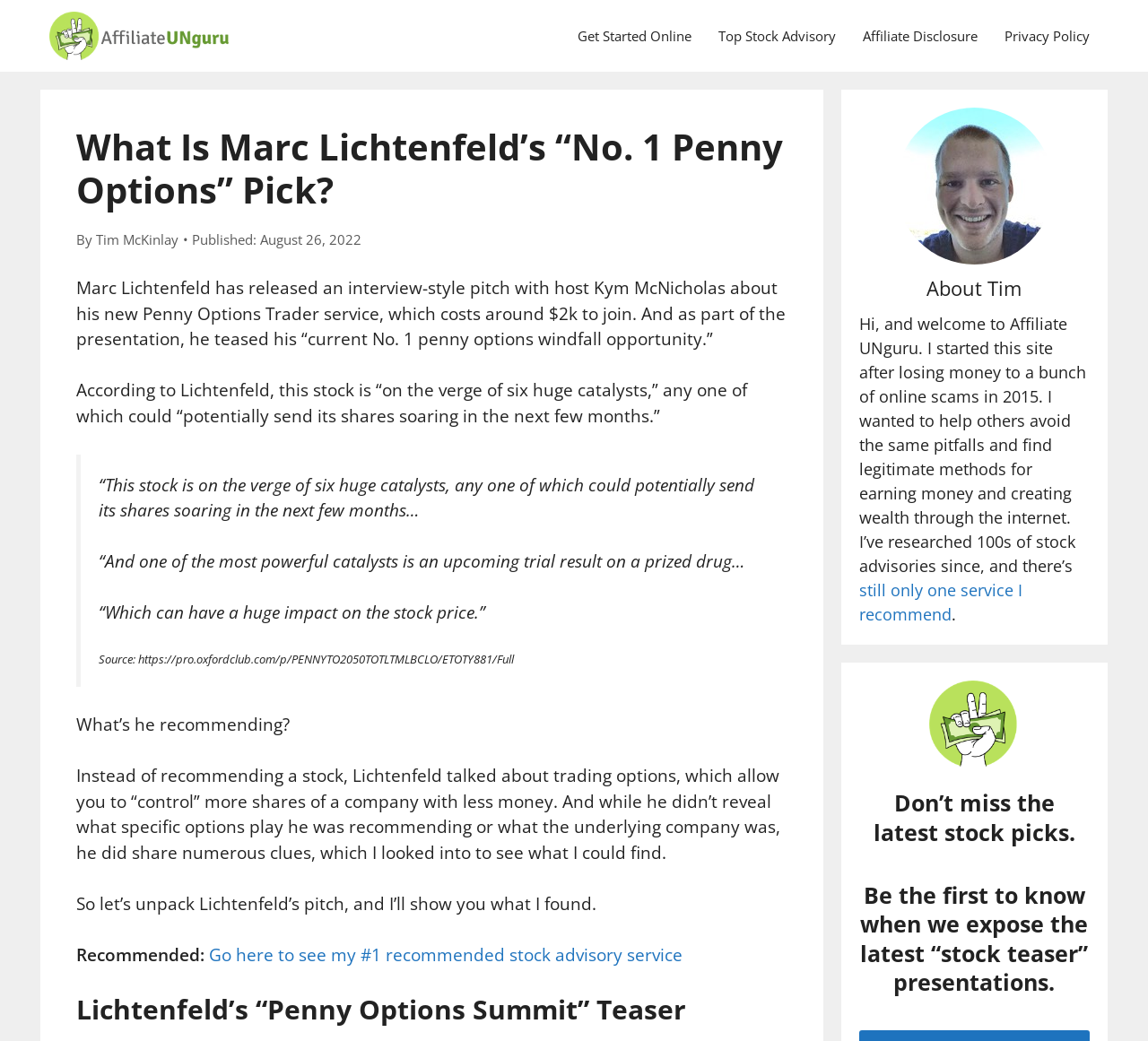Answer this question in one word or a short phrase: What is the name of the host of the interview-style pitch?

Kym McNicholas